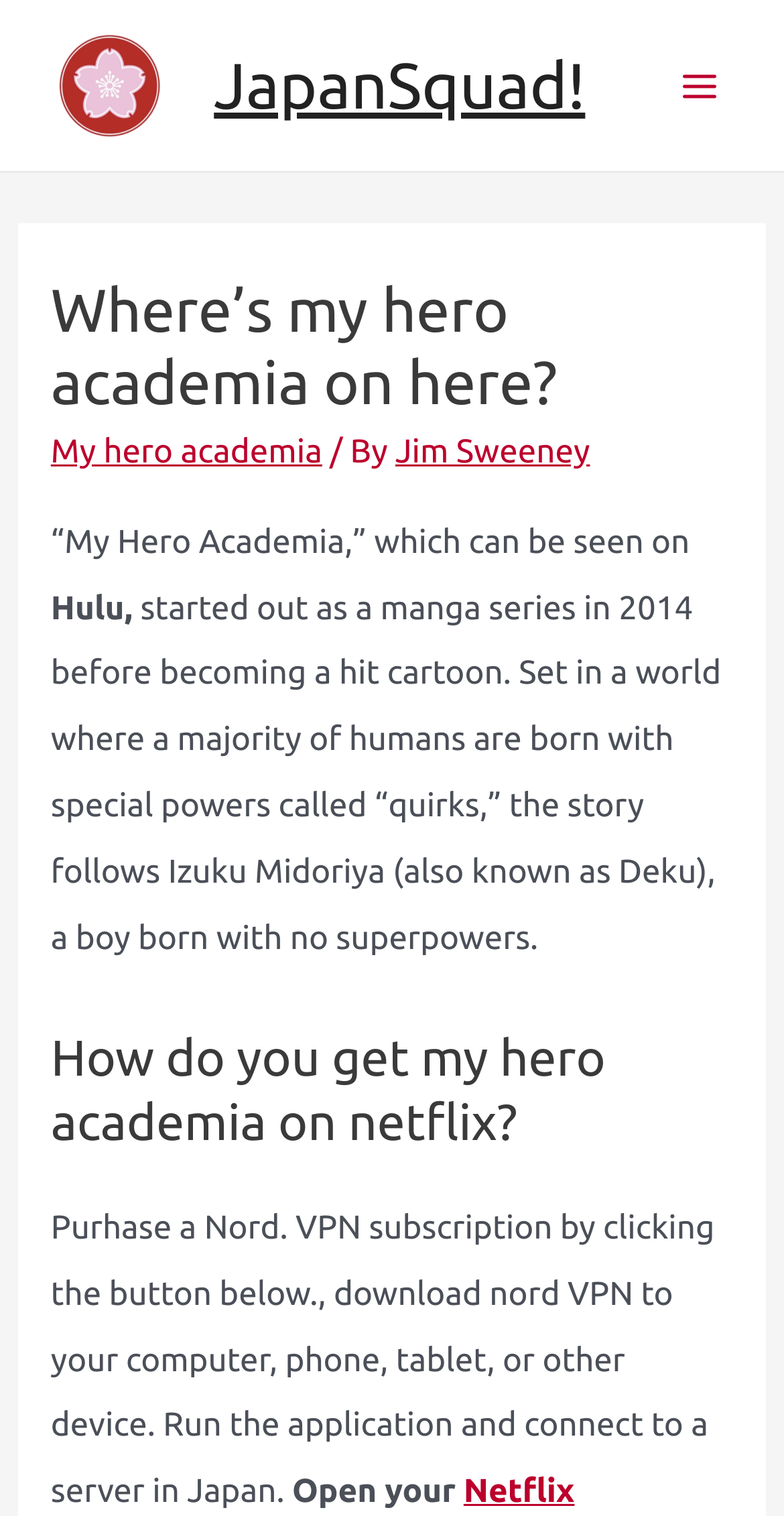Ascertain the bounding box coordinates for the UI element detailed here: "JapanSquad!". The coordinates should be provided as [left, top, right, bottom] with each value being a float between 0 and 1.

[0.273, 0.032, 0.746, 0.08]